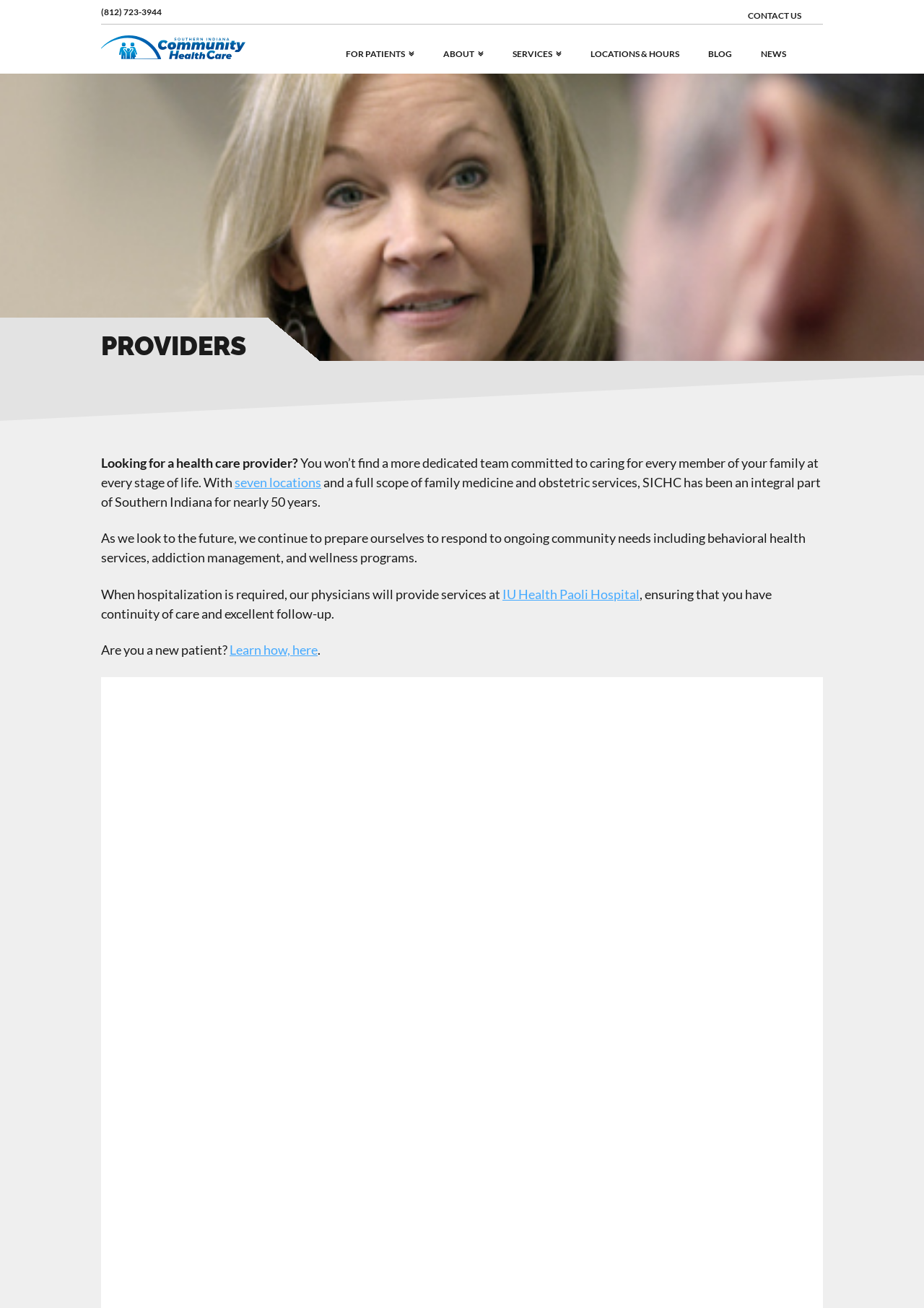How many locations does SICHC have?
Look at the screenshot and give a one-word or phrase answer.

seven